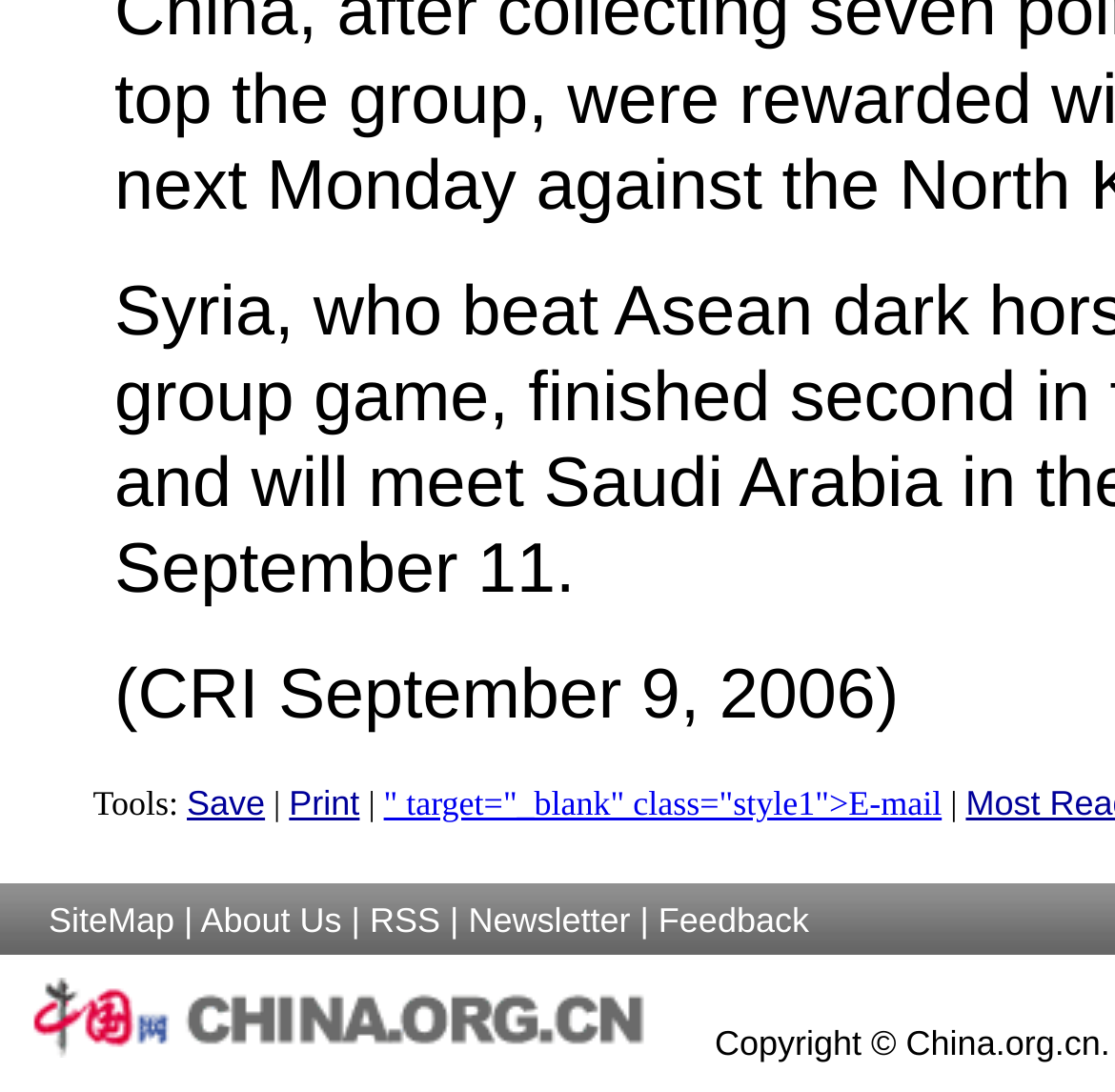With reference to the image, please provide a detailed answer to the following question: What is the second option to share the page?

The second option to share the page is 'Print' which is a link located at the top of the page with a bounding box of [0.259, 0.717, 0.323, 0.754].